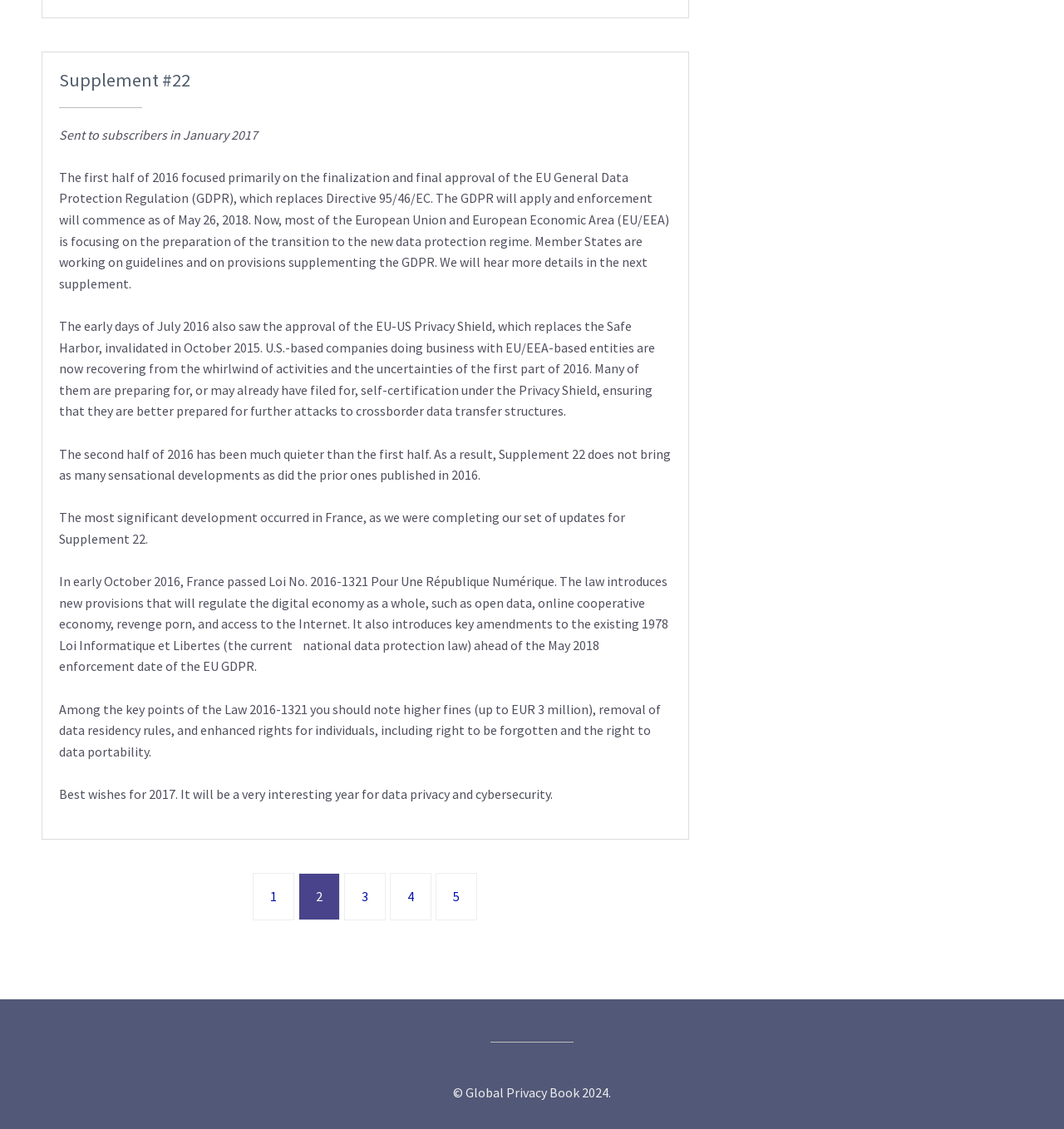What is the maximum fine mentioned in the text?
Based on the image, give a one-word or short phrase answer.

EUR 3 million